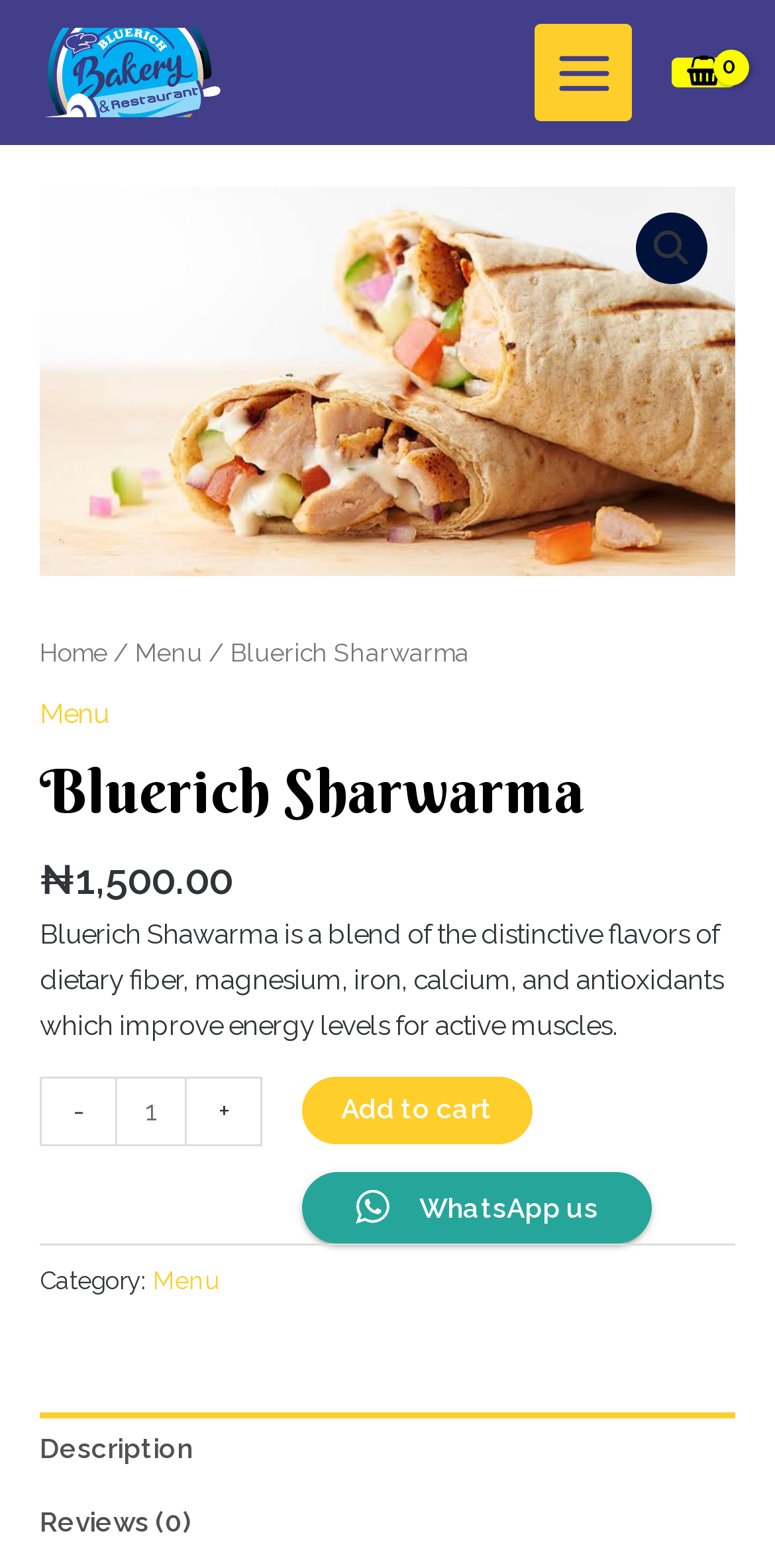Determine the bounding box coordinates of the clickable area required to perform the following instruction: "Click the logo". The coordinates should be represented as four float numbers between 0 and 1: [left, top, right, bottom].

[0.051, 0.034, 0.285, 0.055]